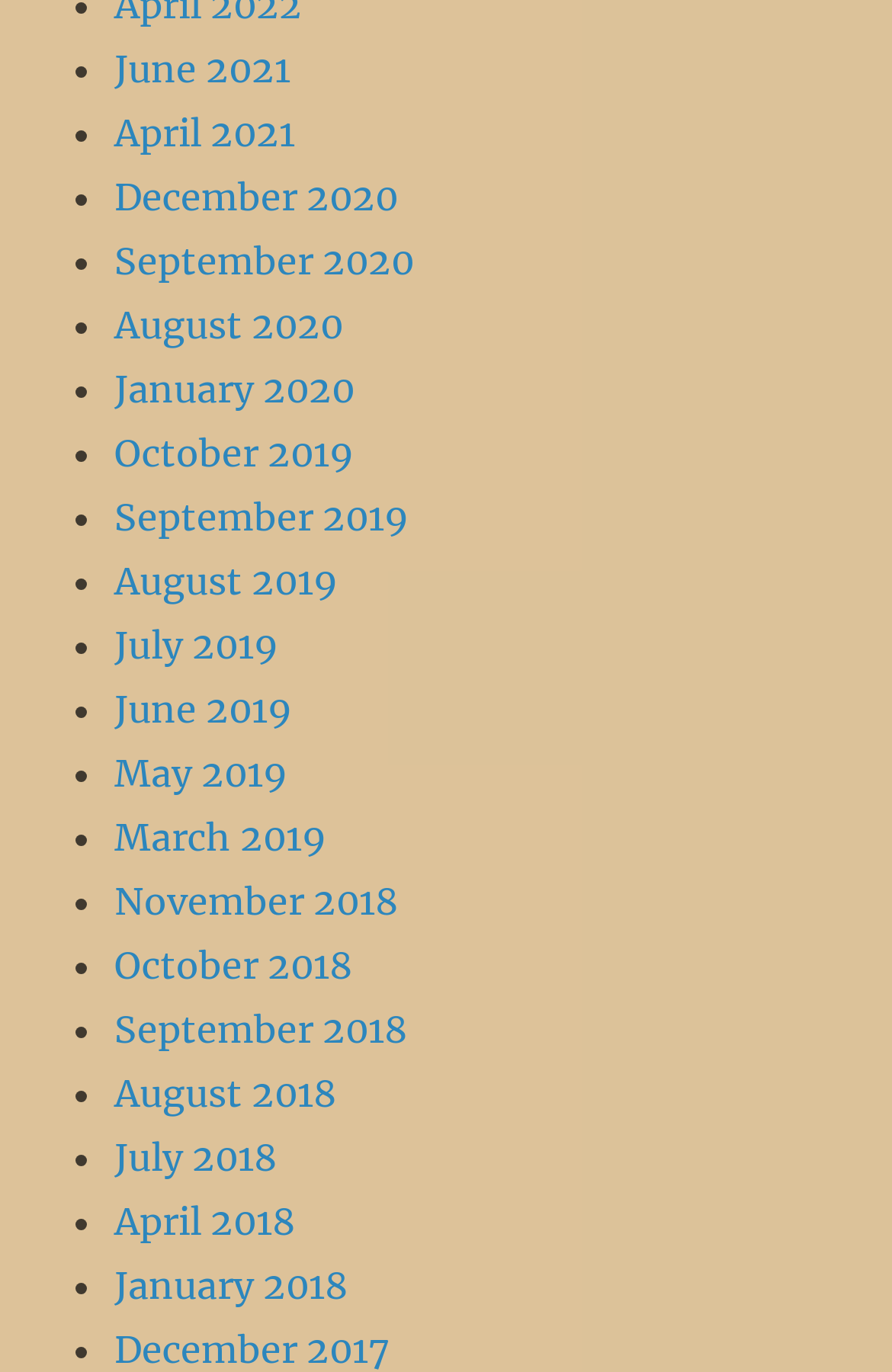Identify the bounding box coordinates of the part that should be clicked to carry out this instruction: "View October 2019".

[0.128, 0.314, 0.397, 0.347]